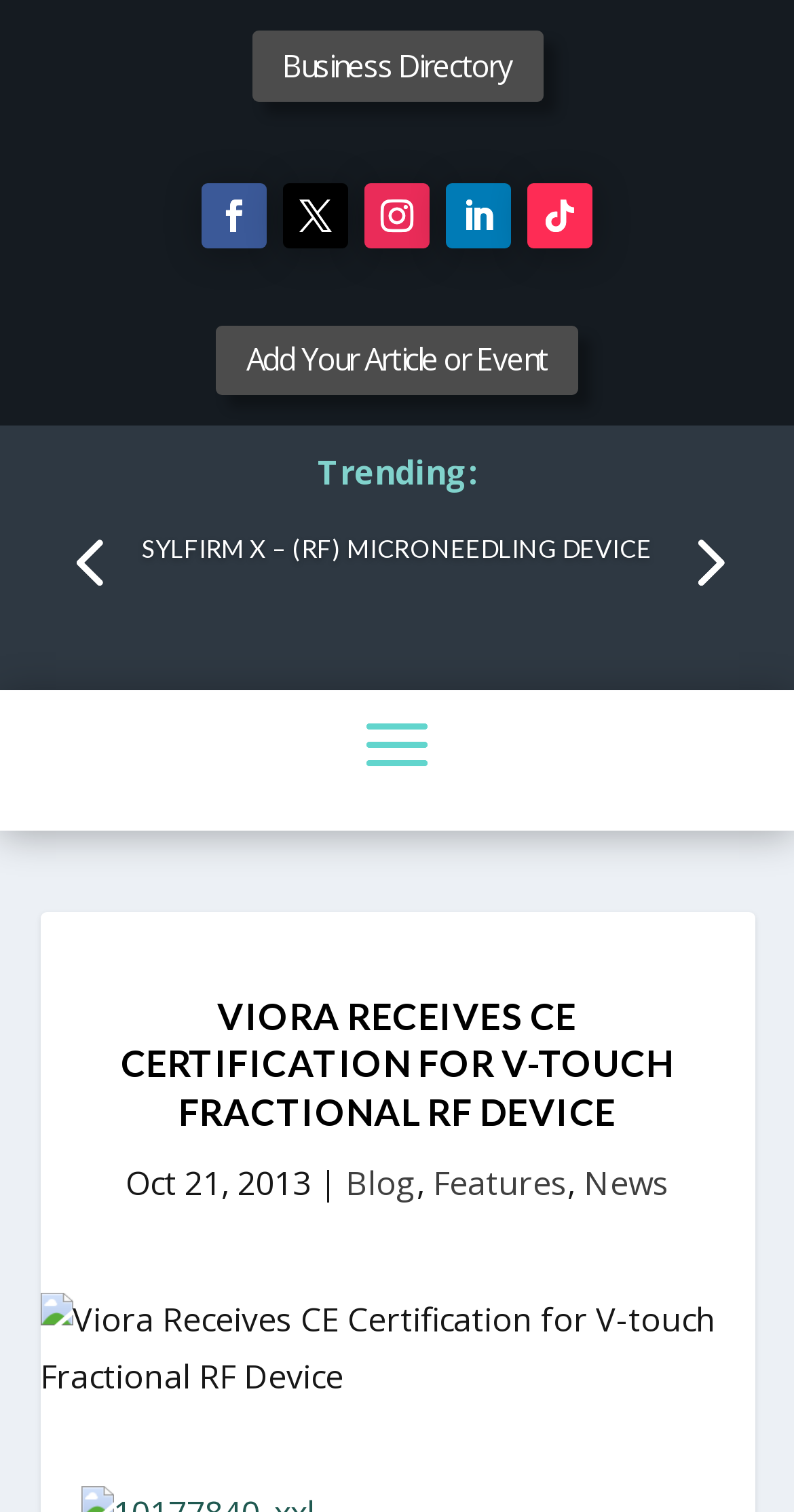Can you specify the bounding box coordinates of the area that needs to be clicked to fulfill the following instruction: "Click on Business Directory"?

[0.317, 0.02, 0.683, 0.067]